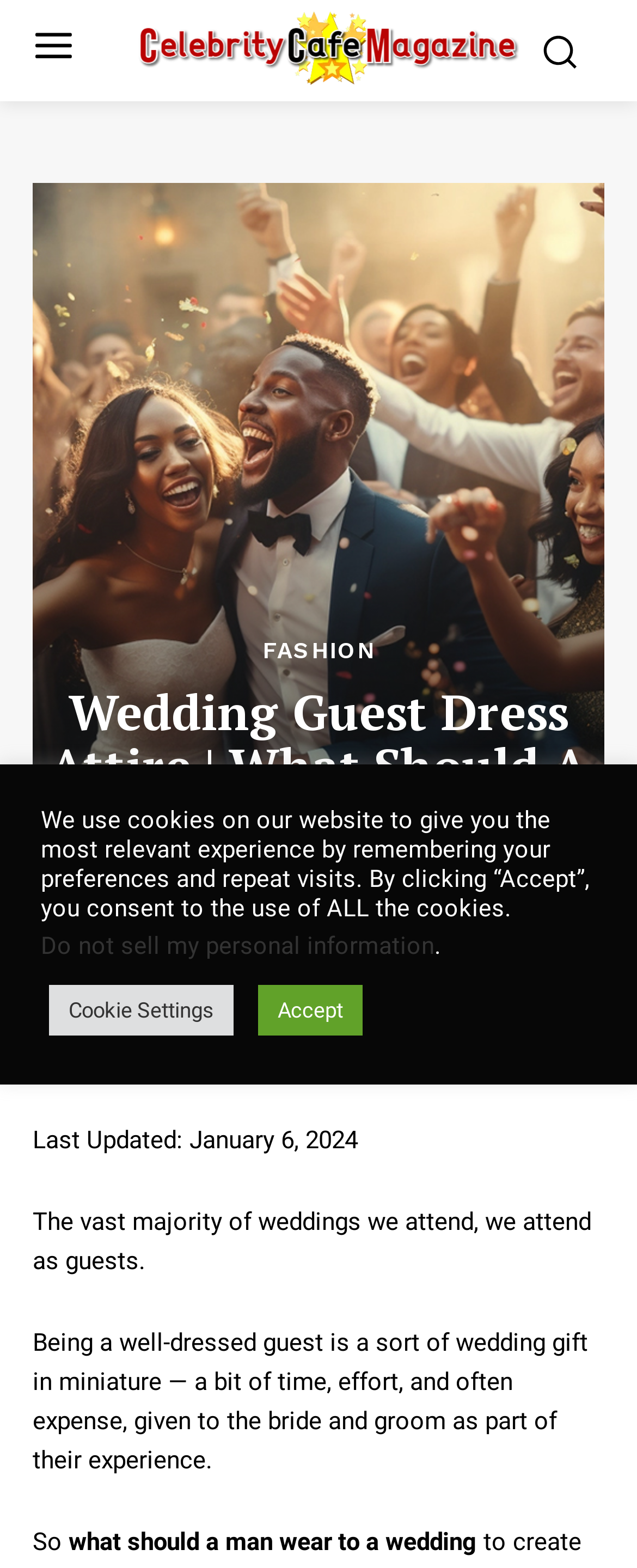Answer in one word or a short phrase: 
When was the article last updated?

January 6, 2024